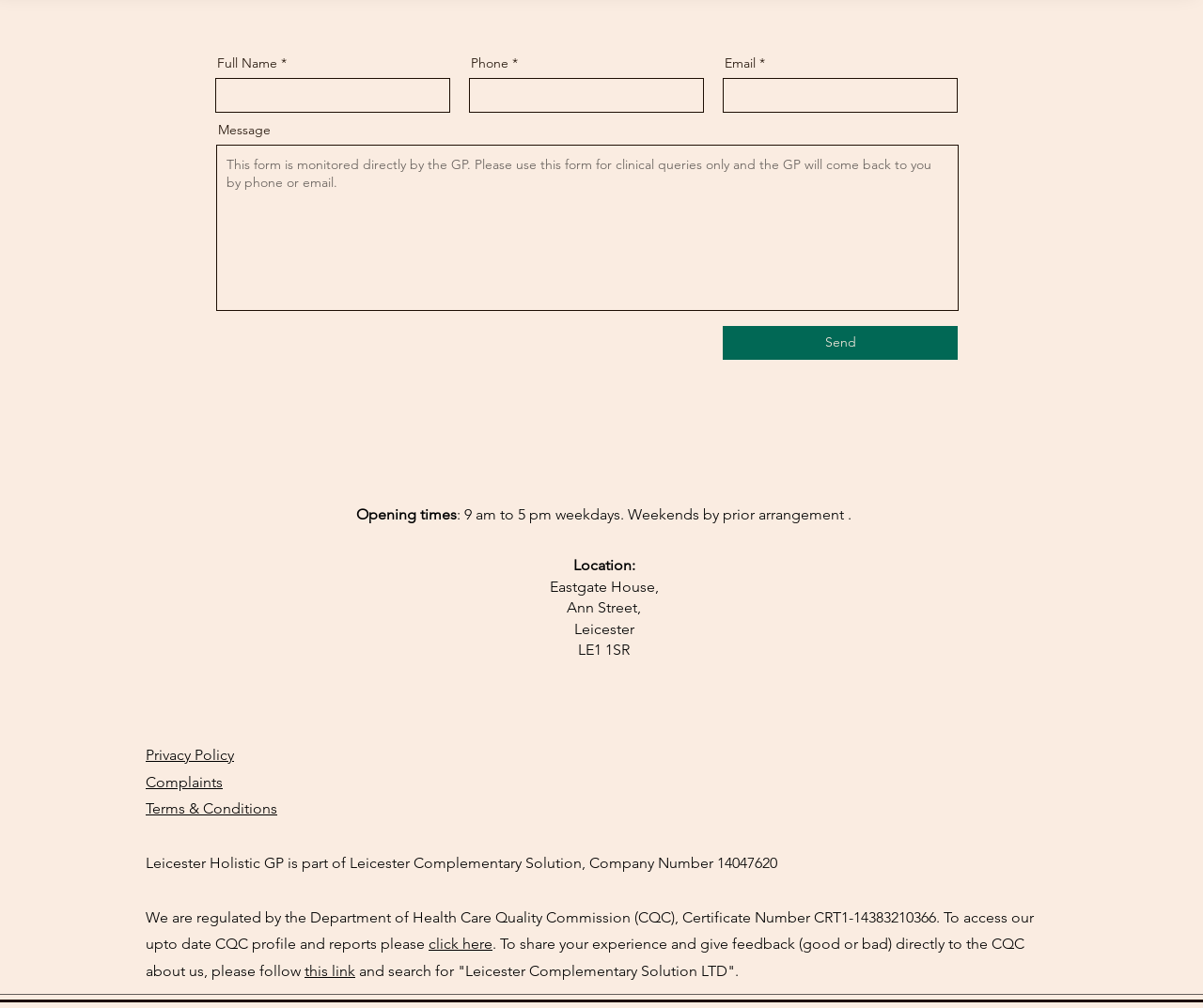Please find the bounding box coordinates of the clickable region needed to complete the following instruction: "Click to access CQC profile". The bounding box coordinates must consist of four float numbers between 0 and 1, i.e., [left, top, right, bottom].

[0.356, 0.929, 0.409, 0.944]